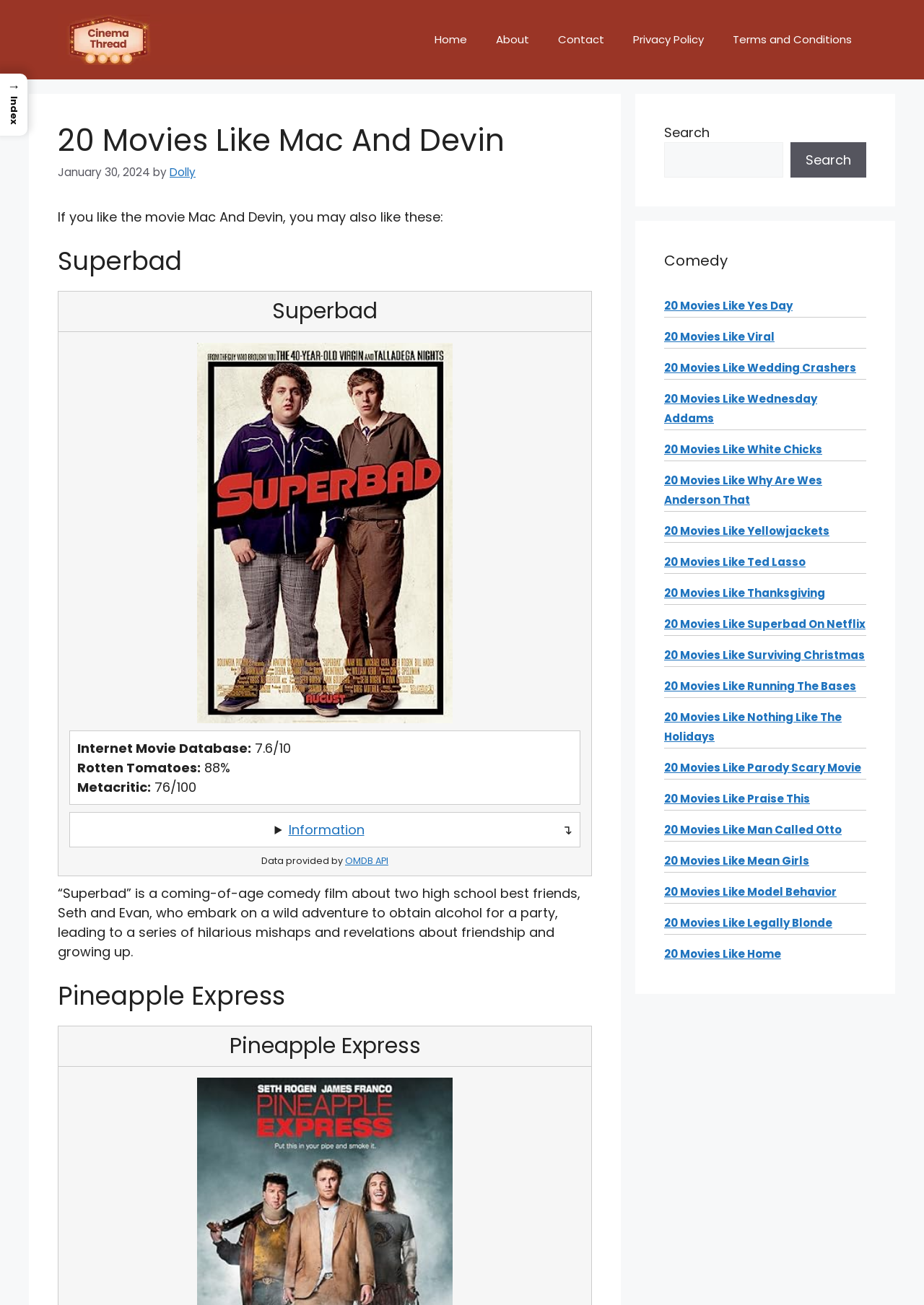How many movie recommendations are listed?
Refer to the screenshot and answer in one word or phrase.

20